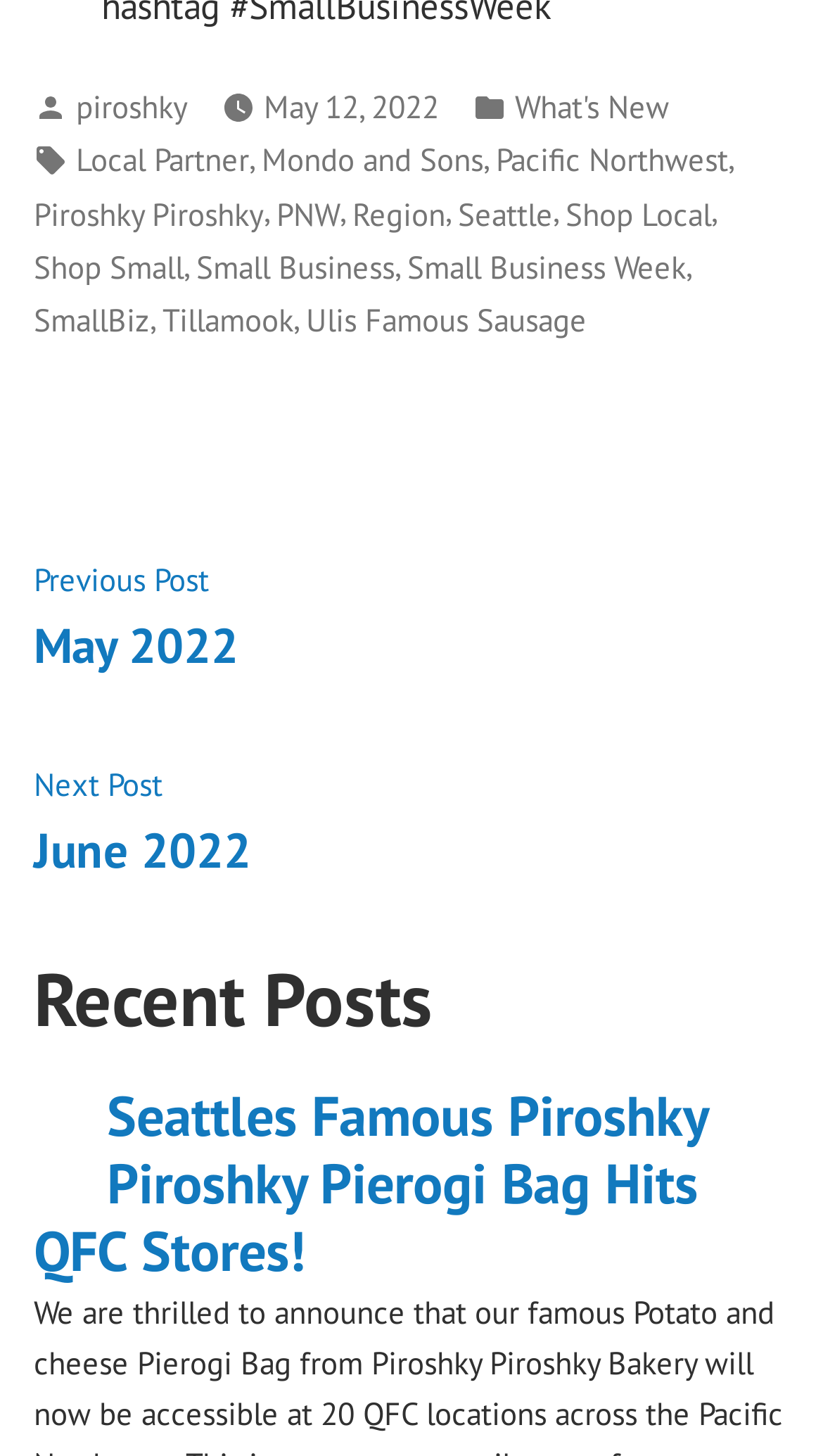Find the bounding box coordinates for the HTML element specified by: "piroshky".

[0.092, 0.059, 0.228, 0.087]